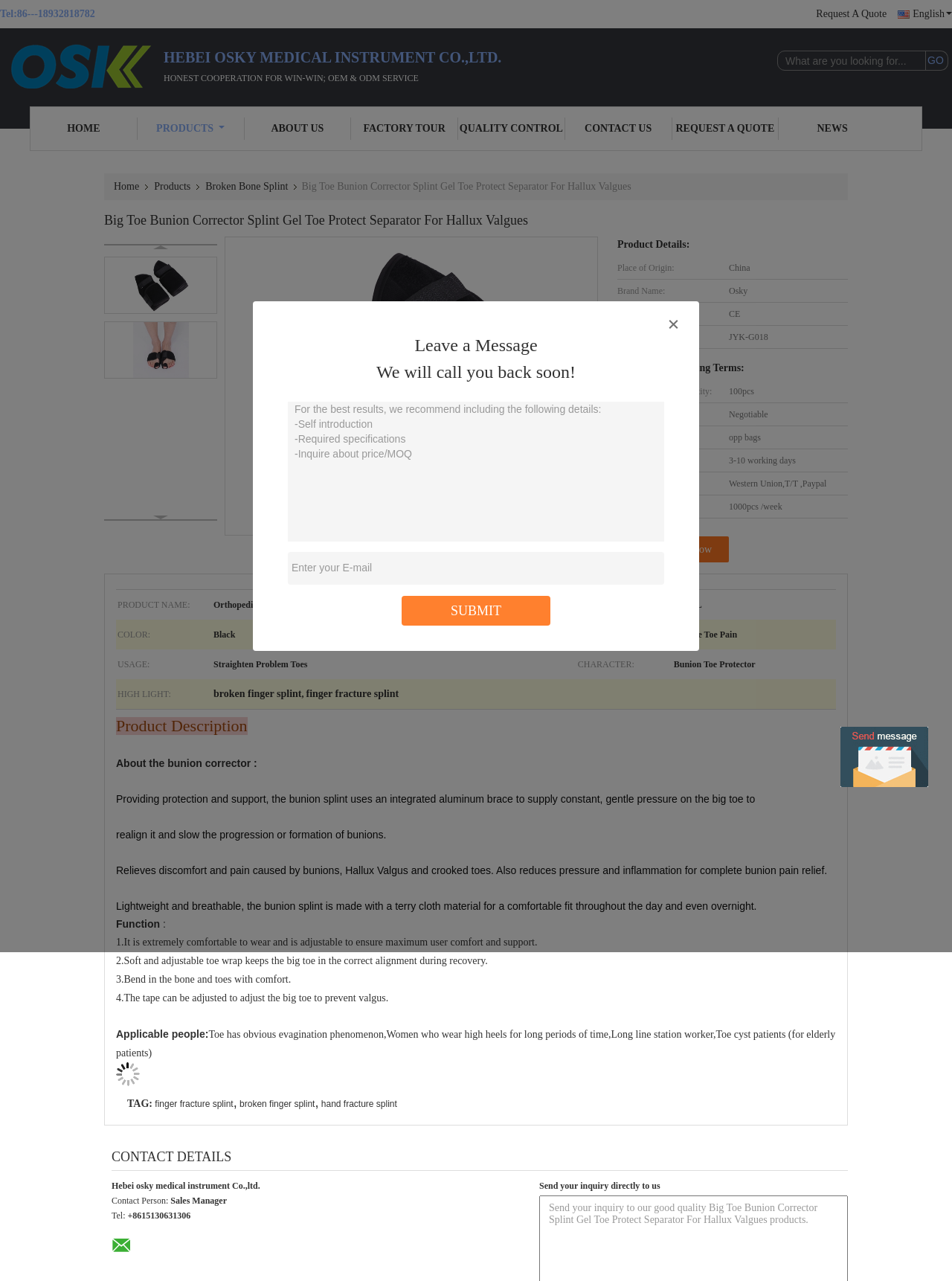Present a detailed account of what is displayed on the webpage.

This webpage is about a product called "Big Toe Bunion Corrector Splint Gel Toe Protect Separator For Hallux Valgues" from a Chinese manufacturer. At the top of the page, there is a navigation menu with links to "Home", "Products", "About Us", "Factory Tour", "Quality Control", "Contact Us", "Request a Quote", and "News". Below the navigation menu, there is a banner with the company's logo and a tagline "Honest Cooperation for Win-Win; OEM & ODM Service".

On the left side of the page, there is a sidebar with a search bar, a "Request a Quote" link, and a list of links to different product categories, including "Broken Bone Splint". 

In the main content area, there is a heading that displays the product name, followed by a table with product details, including the place of origin, brand name, certification, and model number. Below the product details table, there is a section on payment and shipping terms, which includes information on minimum order quantity, price, packaging details, delivery time, payment terms, and supply ability.

On the right side of the page, there is a call-to-action section with a "Leave a Message" heading, a text box to enter a message, and a "Submit" button. There is also a "Tel" section with a phone number and an "E-mail" section with a text box to enter an email address.

At the bottom of the page, there is a footer section with links to "Home", "Products", "About Us", "Factory Tour", "Quality Control", "Contact Us", and "Request a Quote", as well as a copyright notice.